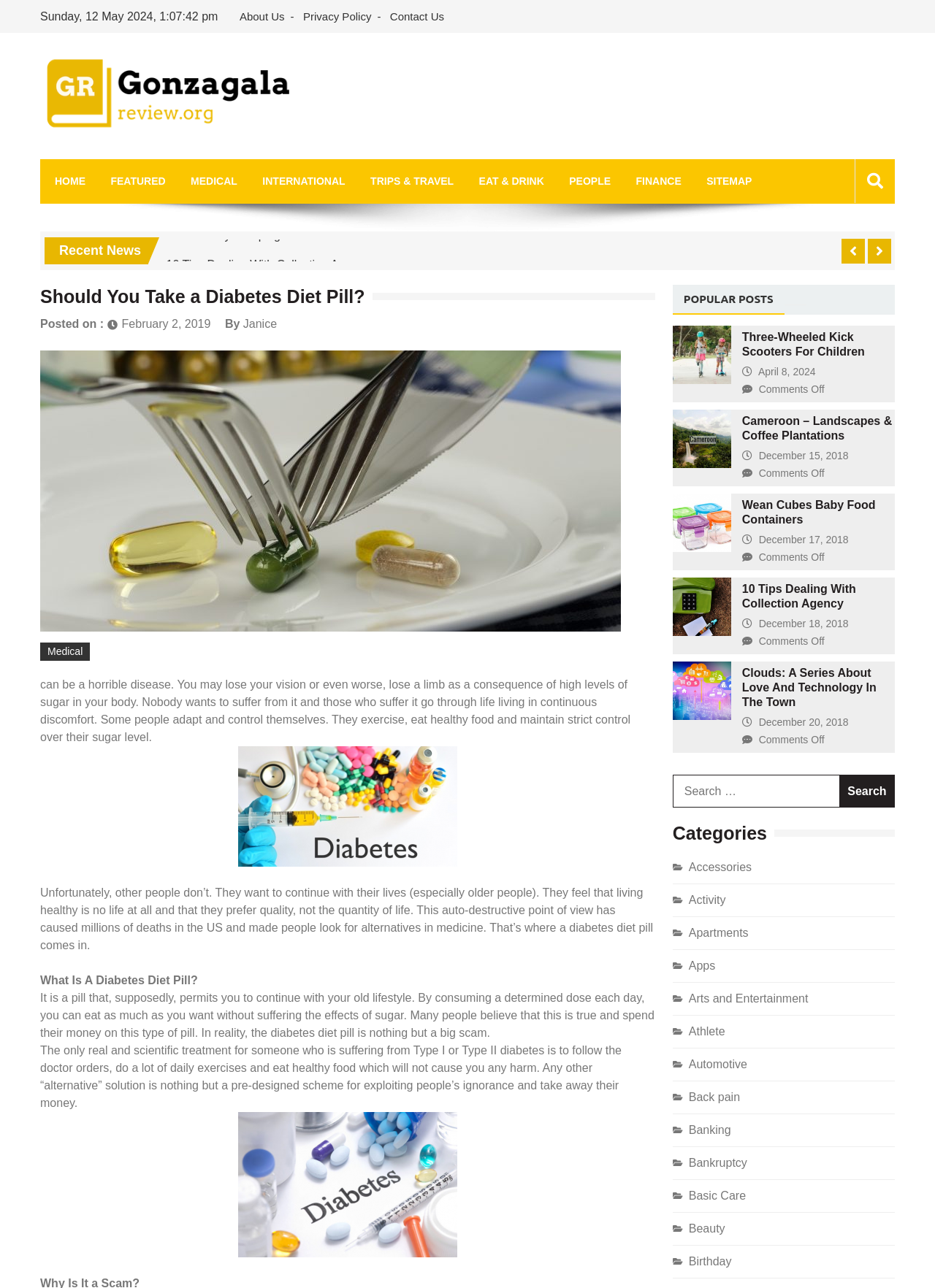What is the topic of the article?
Answer briefly with a single word or phrase based on the image.

Diabetes Diet Pill